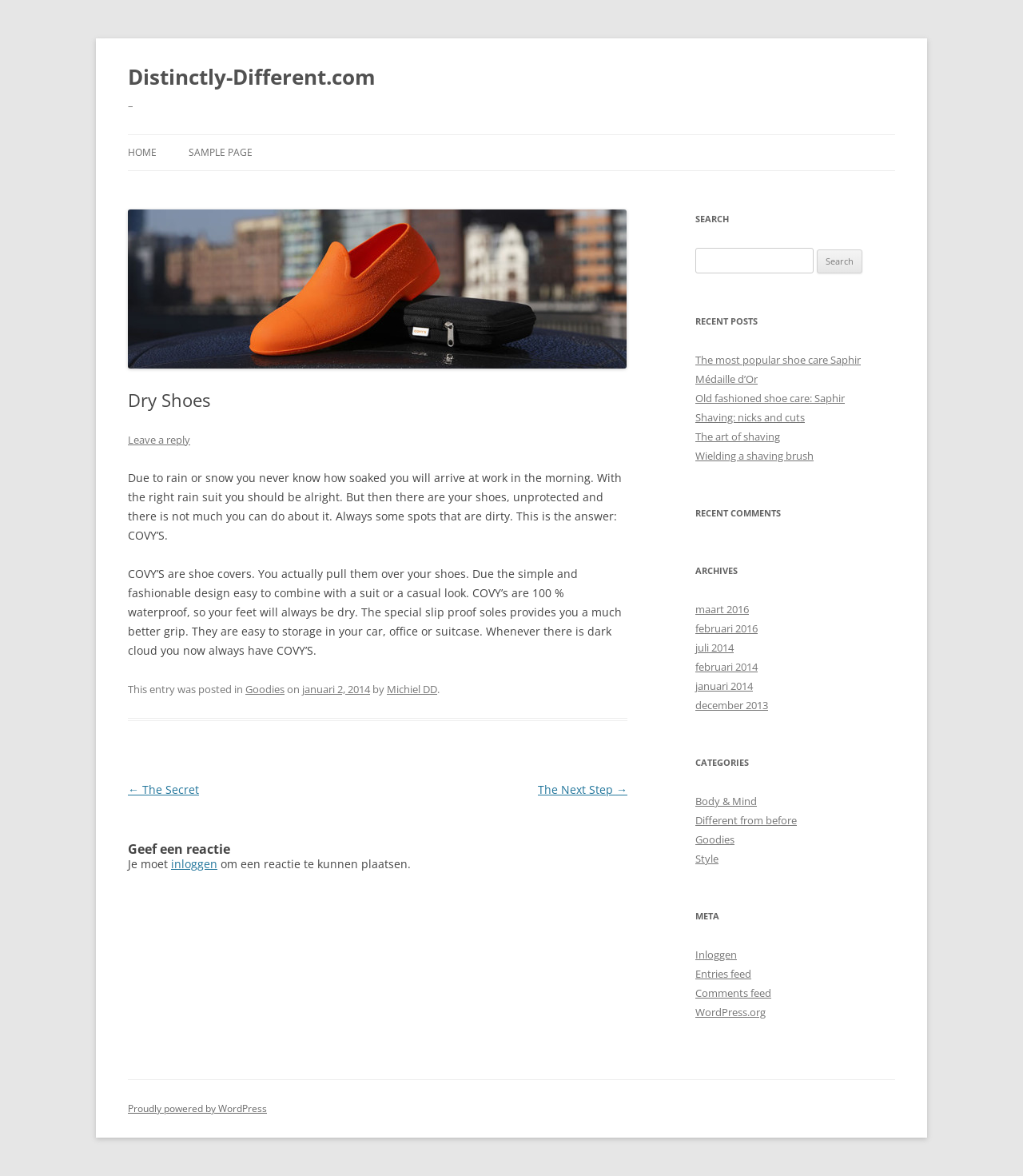Identify the bounding box coordinates of the section that should be clicked to achieve the task described: "Search for something".

[0.68, 0.211, 0.795, 0.233]